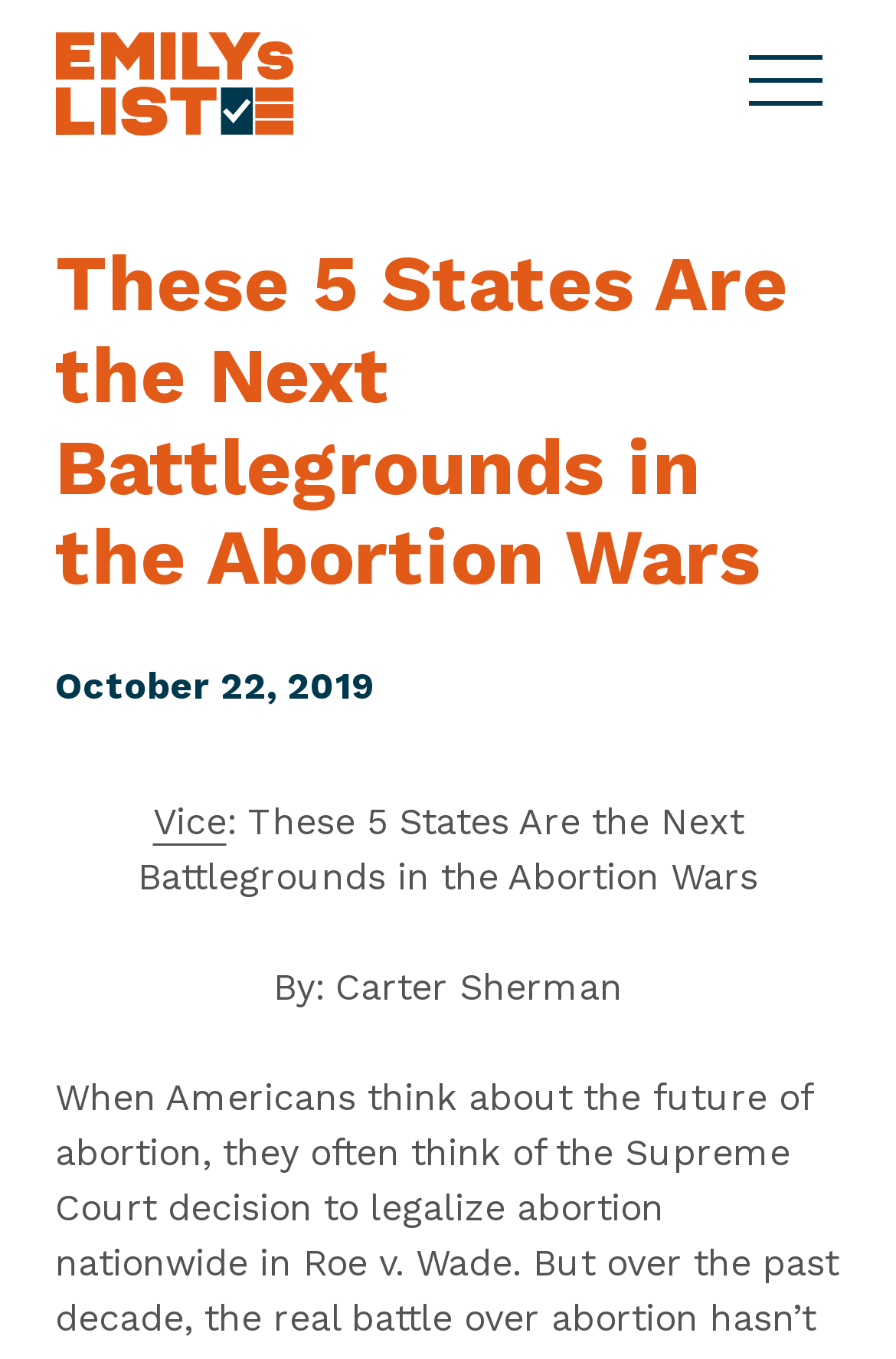Utilize the information from the image to answer the question in detail:
What is the topic of the article?

The topic of the article can be inferred from the heading 'These 5 States Are the Next Battlegrounds in the Abortion Wars', which suggests that the article is about the abortion wars in certain states.